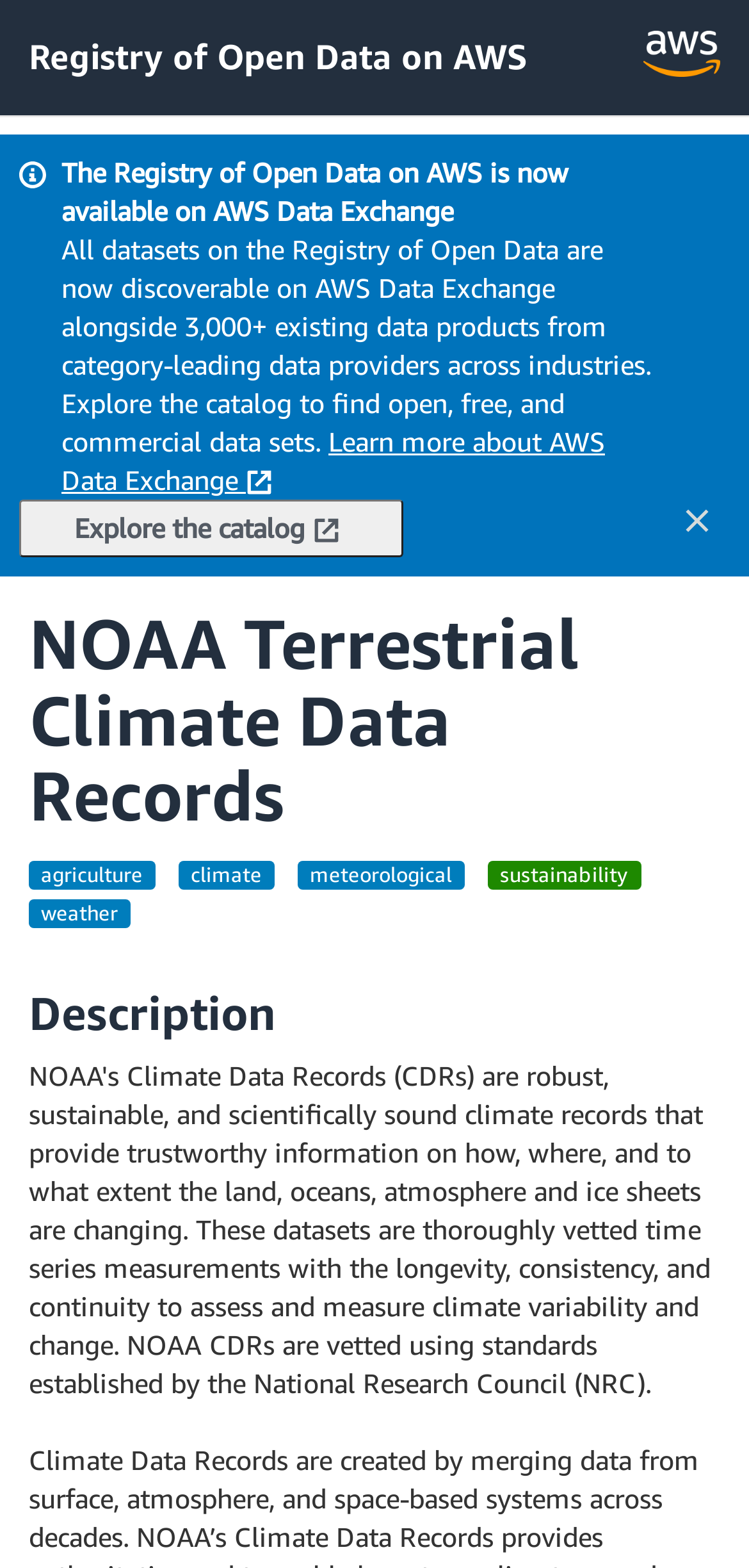Give a detailed explanation of the elements present on the webpage.

The webpage is about the NOAA Terrestrial Climate Data Records and the Registry of Open Data on AWS. At the top, there is a heading that reads "Registry of Open Data on AWS" with a link to the same title. Next to it, there is an image with the text "Powered by AWS Cloud Computing". 

Below the heading, there is a small image on the left side, followed by a paragraph of text that explains the Registry of Open Data on AWS is now available on AWS Data Exchange. This paragraph is accompanied by a longer text that describes the benefits of using AWS Data Exchange, including the ability to discover open, free, and commercial data sets. 

There is a "Learn more about AWS Data Exchange" link below the text, accompanied by a small image. On the left side, there is a prominent button that says "Explore the catalog". This button is accompanied by another small image. 

On the right side, there is a small image. Further down, there is a heading that reads "NOAA Terrestrial Climate Data Records". Below this heading, there are five categories listed horizontally: "agriculture", "climate", "meteorological", "sustainability", and "weather". 

Finally, there is a heading that reads "Description", but it does not have any accompanying text.